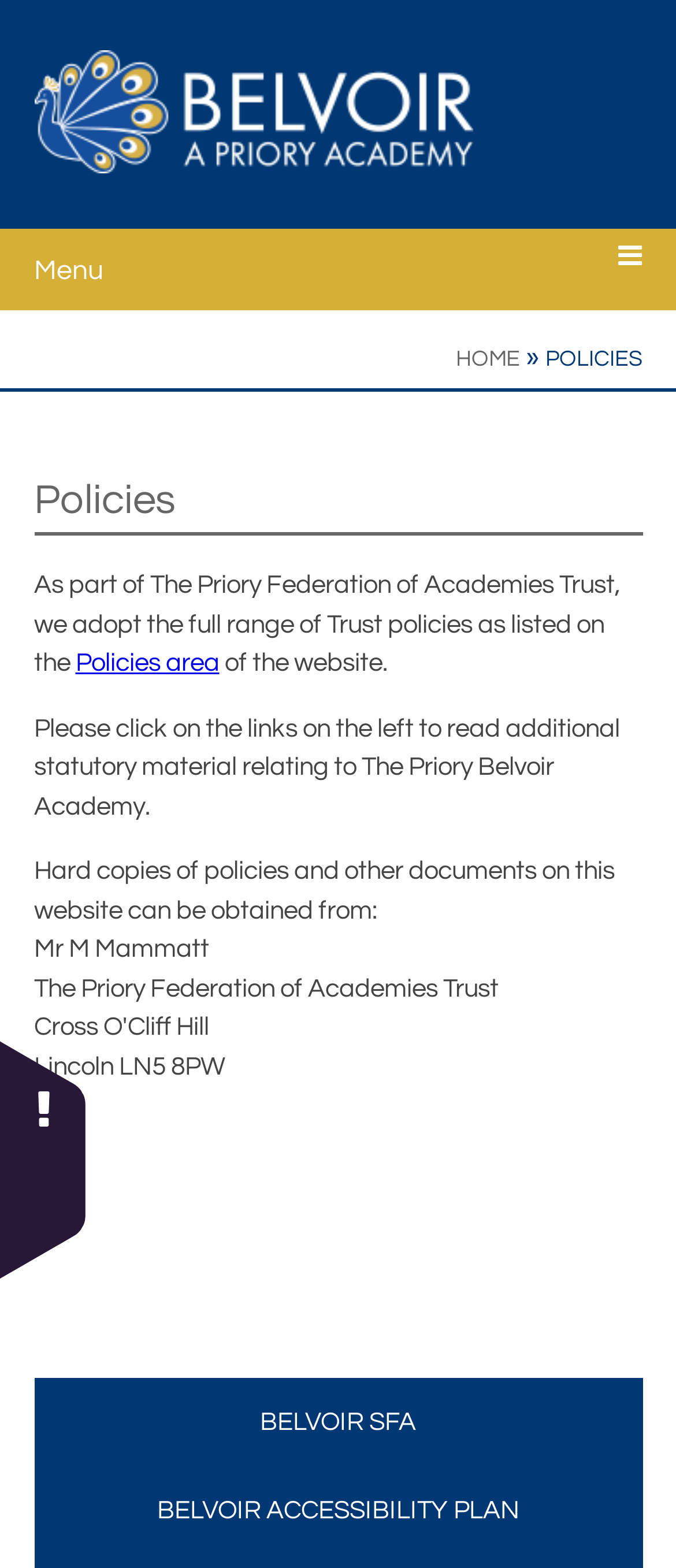Offer a detailed explanation of the webpage layout and contents.

The webpage is about Belvoir - A Priory Academy's policies. At the top left, there is a "Skip to content" link, followed by the academy's logo and name. To the right of the logo, there is a menu button. Below the logo, there is a horizontal navigation menu with links to various sections of the website, including "Home", "Welcome", "Ethos", and more.

On the left side of the page, there is a vertical navigation menu with links to different policies, including "Policies", "School Information", "Curriculum", and more. Each link has a corresponding button with an arrow icon.

The main content of the page is divided into sections. The first section has a heading "Policies" and a paragraph of text explaining that the academy adopts the policies of The Priory Federation of Academies Trust. There is a link to the "Policies area" of the website.

The next section has a paragraph of text explaining that additional statutory material can be found by clicking on the links on the left. Below this, there is a section with contact information, including the name and address of the academy's trust.

At the bottom of the page, there are two links: "BELVOIR SFA" and "BELVOIR ACCESSIBILITY PLAN". There is also a "Cookie Settings" button at the bottom left.